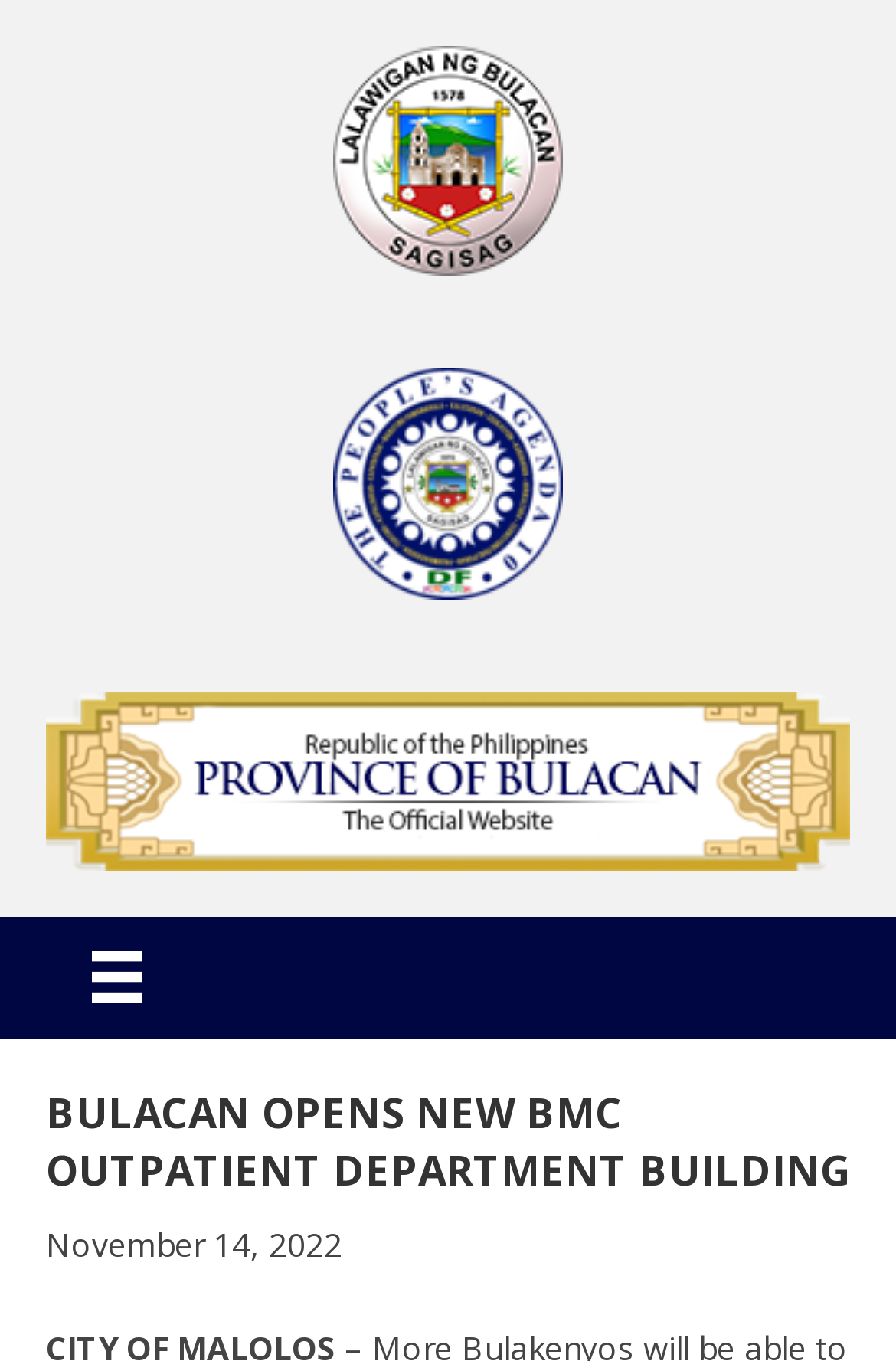Identify the bounding box for the UI element that is described as follows: "title="Workplace Guardians, Inc."".

None